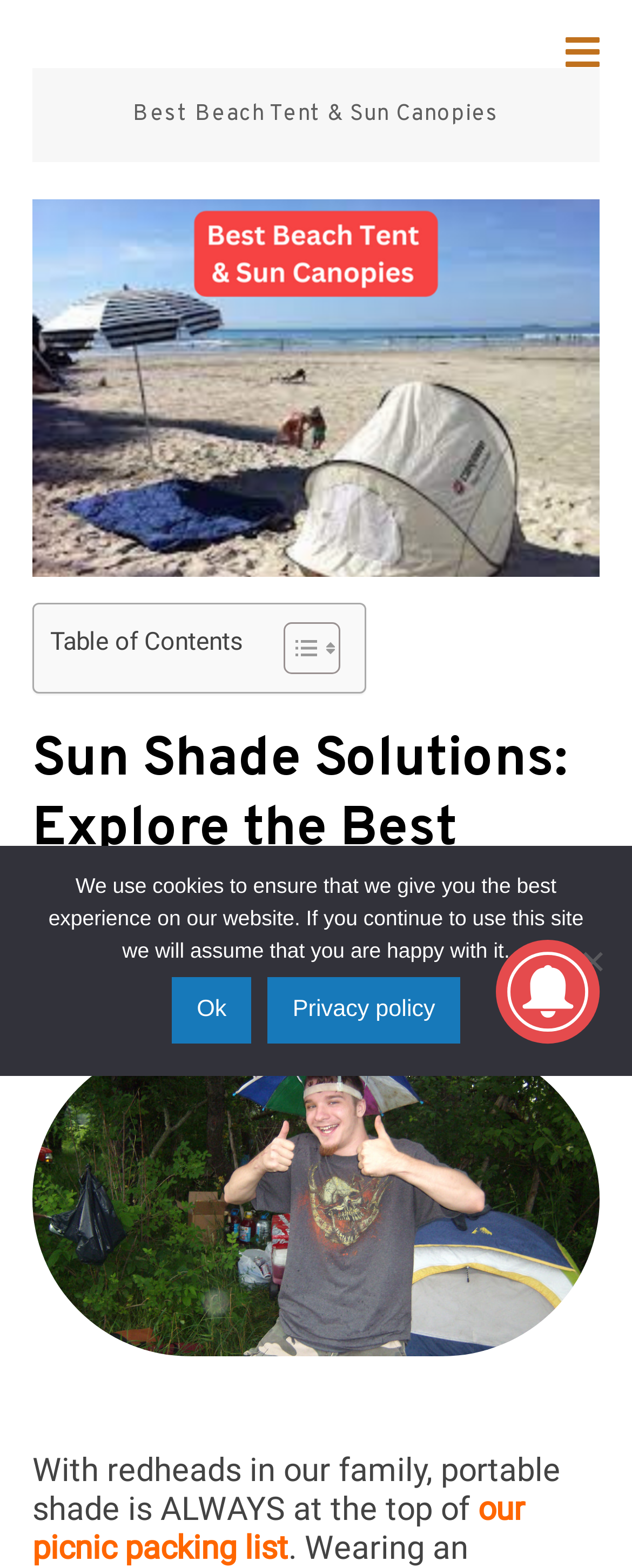Create a detailed summary of the webpage's content and design.

The webpage is about the best beach tents and sun canopies for sun-safe outdoor activities. At the top left, there is a link to "Life is a Picnic". On the top right, there is a button with an icon, which controls the primary menu. Below the button, there is a heading that reads "Best Beach Tent & Sun Canopies" accompanied by an image with the same title.

Underneath the heading and image, there is a table of contents section with a toggle button. The section is divided into two columns, with the table of contents title on the left and the toggle button on the right. The toggle button has two small images.

Further down, there is a heading that reads "Sun Shade Solutions: Explore the Best Beach Tents & Windbreaks". Below this heading, there is a large image of an umbrella with a caption "umbrella hot- not a cool sunshade". Next to the image, there is a paragraph of text that starts with "With redheads in our family, portable shade is ALWAYS at the top of". The paragraph is followed by a link to "our picnic packing list".

At the bottom of the page, there is a cookie notice dialog with a message about using cookies to ensure the best experience on the website. The dialog has three links: "Ok", "Privacy policy", and a "No" button. There is also a small image on the right side of the dialog.